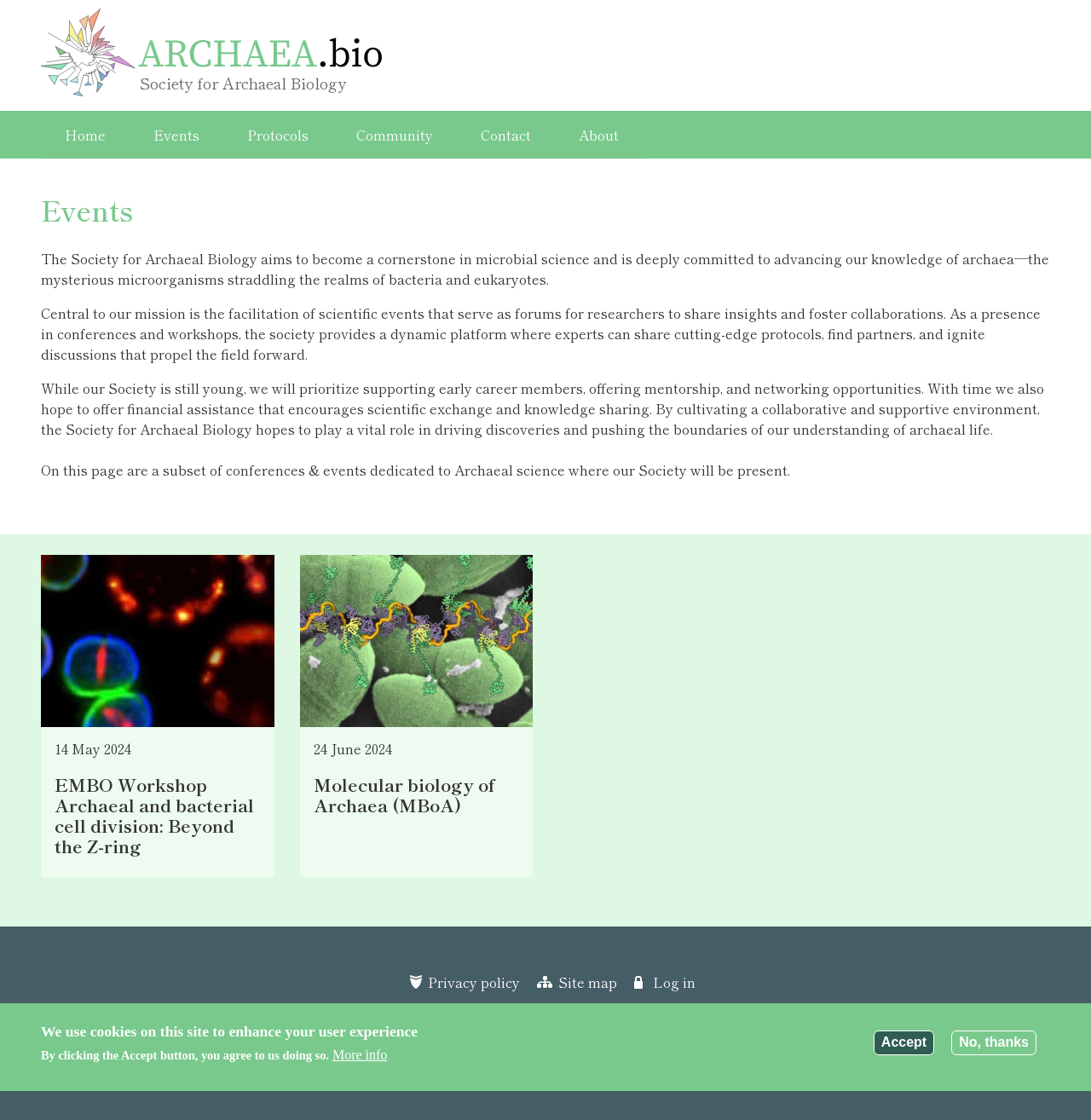How many events are listed on this page?
Using the image as a reference, deliver a detailed and thorough answer to the question.

The number of events listed on this page can be determined by counting the number of article elements that contain event information, which are two: EMBO Workshop and MBoA.